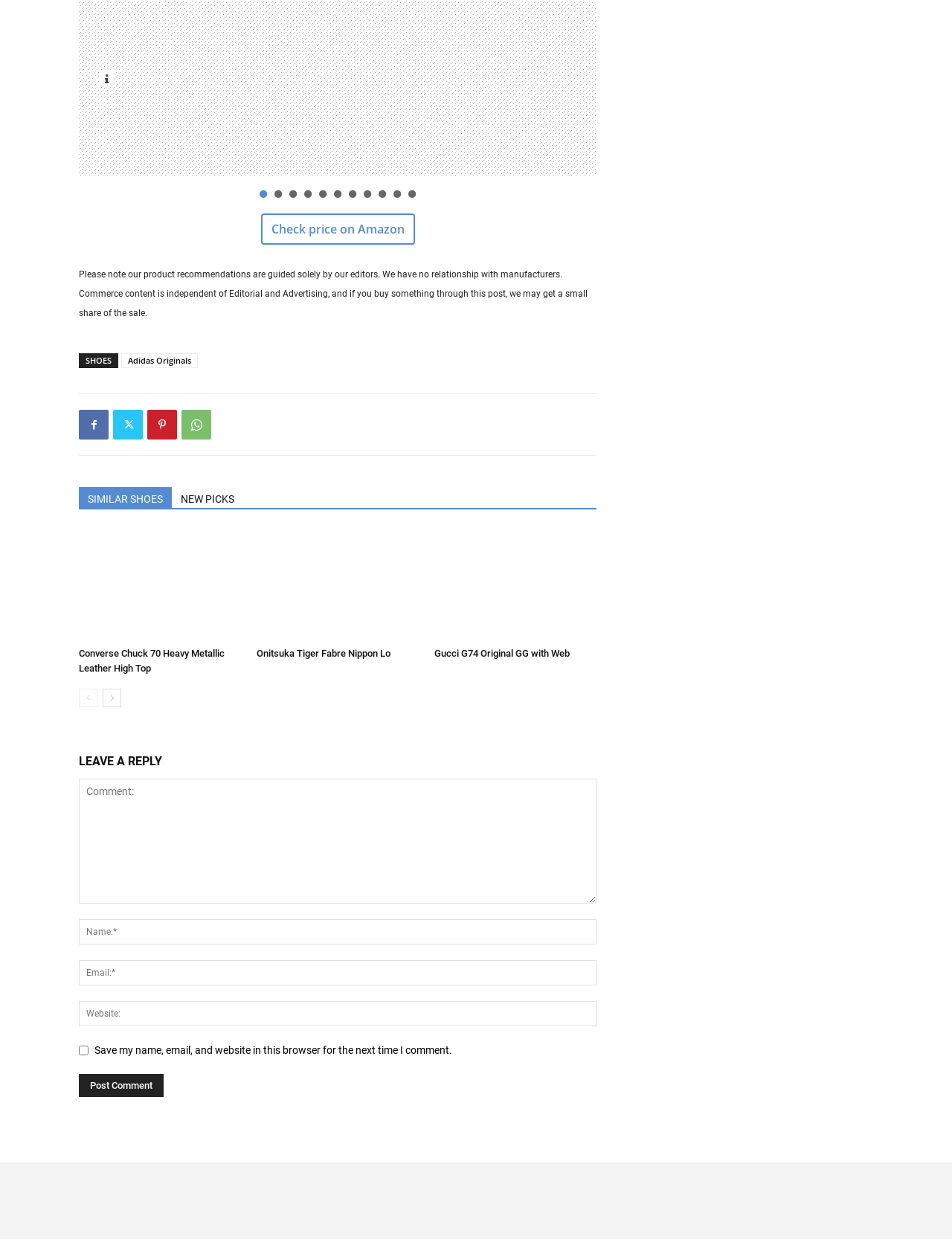From the webpage screenshot, identify the region described by Onitsuka Tiger Fabre Nippon Lo. Provide the bounding box coordinates as (top-left x, top-left y, bottom-right x, bottom-right y), with each value being a floating point number between 0 and 1.

[0.27, 0.523, 0.41, 0.532]